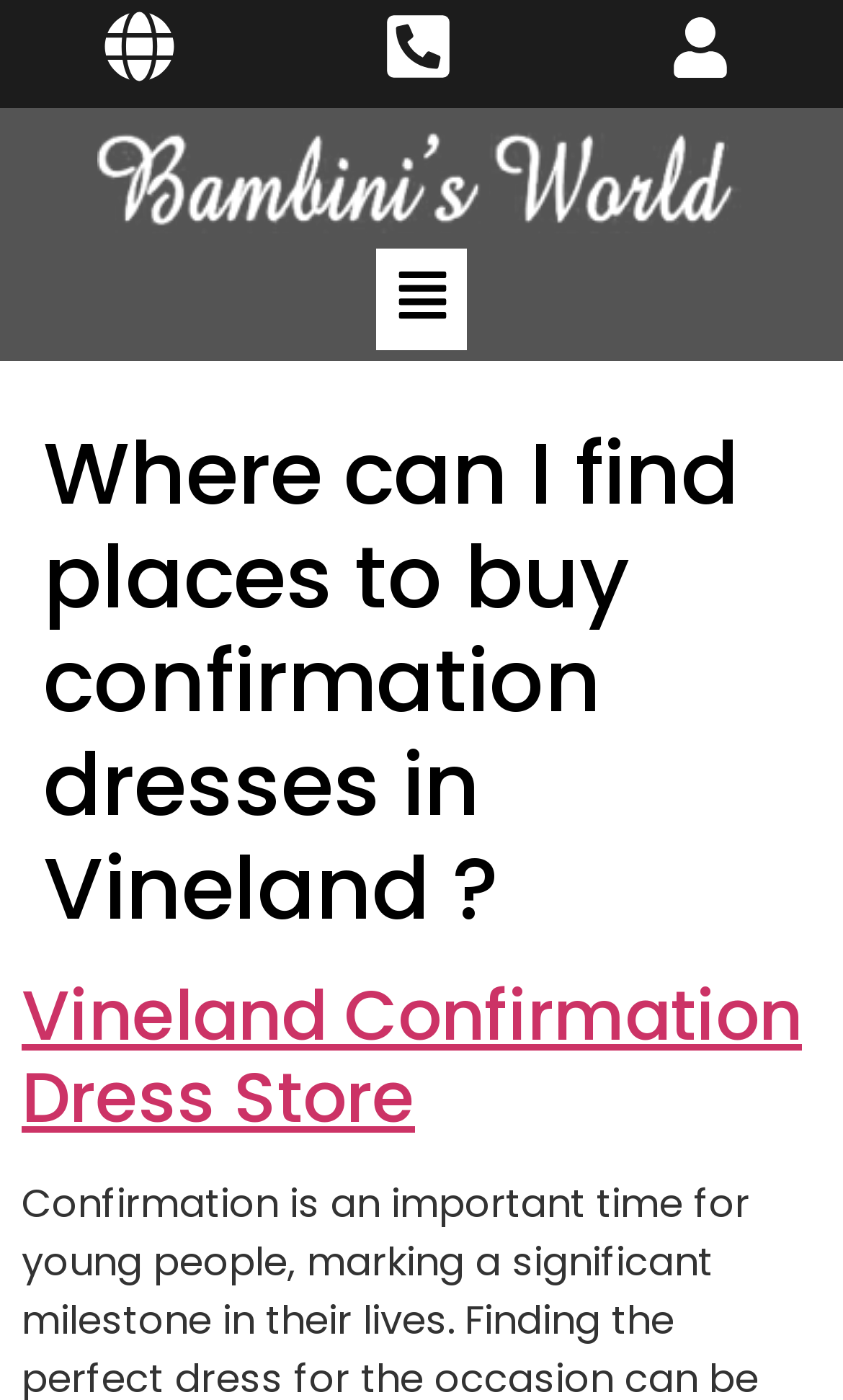Provide a thorough description of the webpage's content and layout.

The webpage appears to be a confirmation dress store, specifically focused on Vineland. At the top of the page, there are three links aligned horizontally, taking up about half of the page's width. Below these links, the Bambini World logo is prominently displayed, spanning the entire width of the page. 

To the right of the logo, a "Menu" button is located, which can be expanded to reveal a popup menu. Above the logo, a large header section dominates the top portion of the page, containing two headings. The first heading, "Where can I find places to buy confirmation dresses in Vineland?", is the main title of the page. Below it, a secondary heading, "Vineland Confirmation Dress Store", is displayed, accompanied by a link to the store.